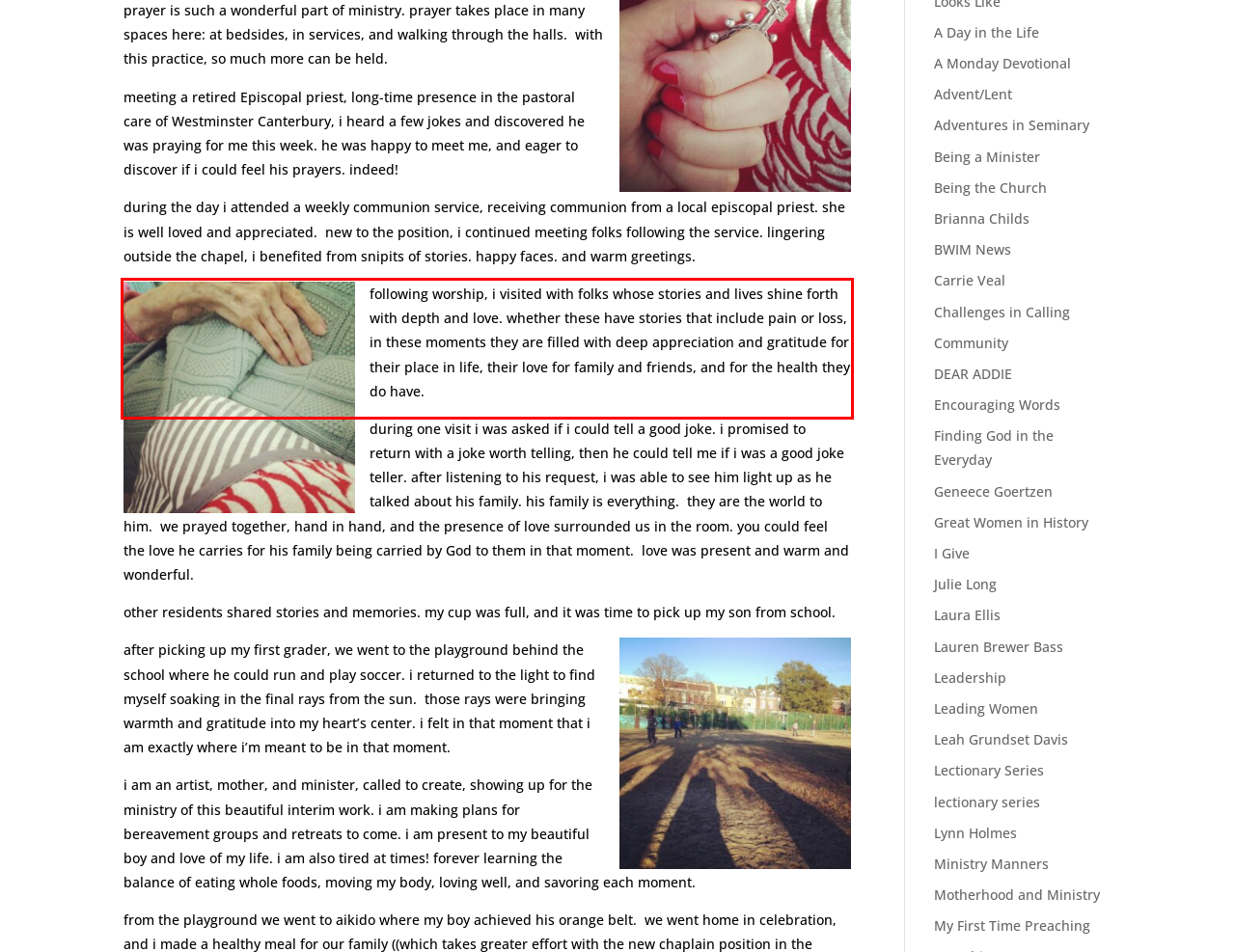Examine the webpage screenshot and use OCR to obtain the text inside the red bounding box.

following worship, i visited with folks whose stories and lives shine forth with depth and love. whether these have stories that include pain or loss, in these moments they are filled with deep appreciation and gratitude for their place in life, their love for family and friends, and for the health they do have.